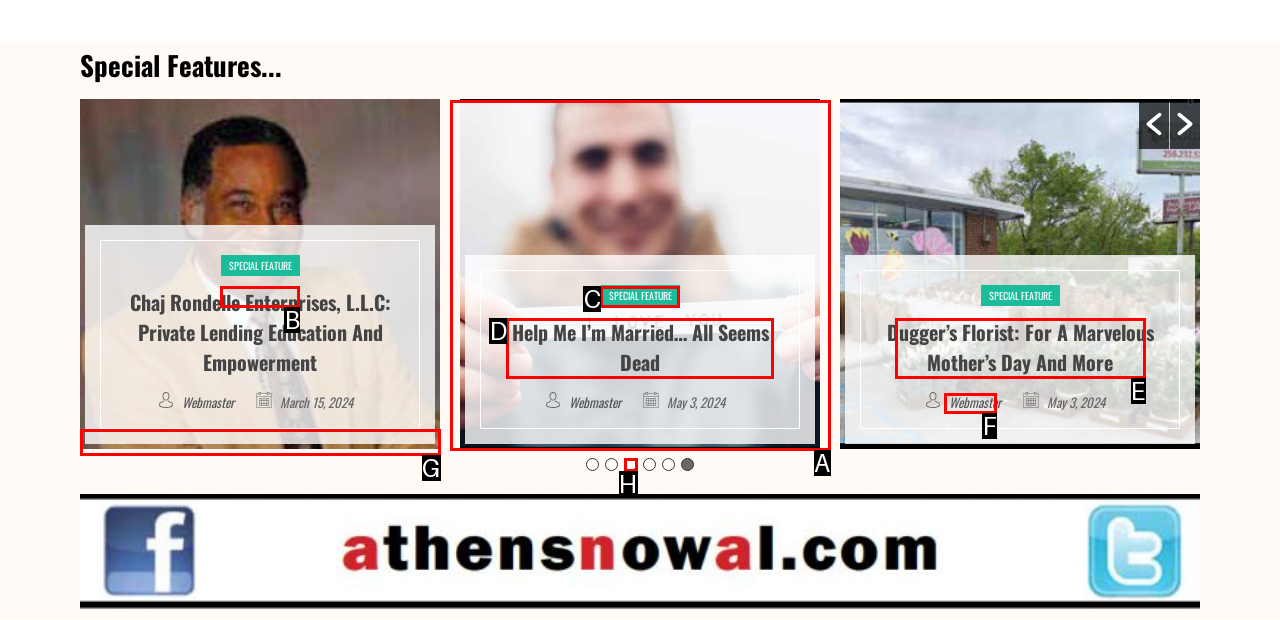For the task: Go to page 3, tell me the letter of the option you should click. Answer with the letter alone.

H